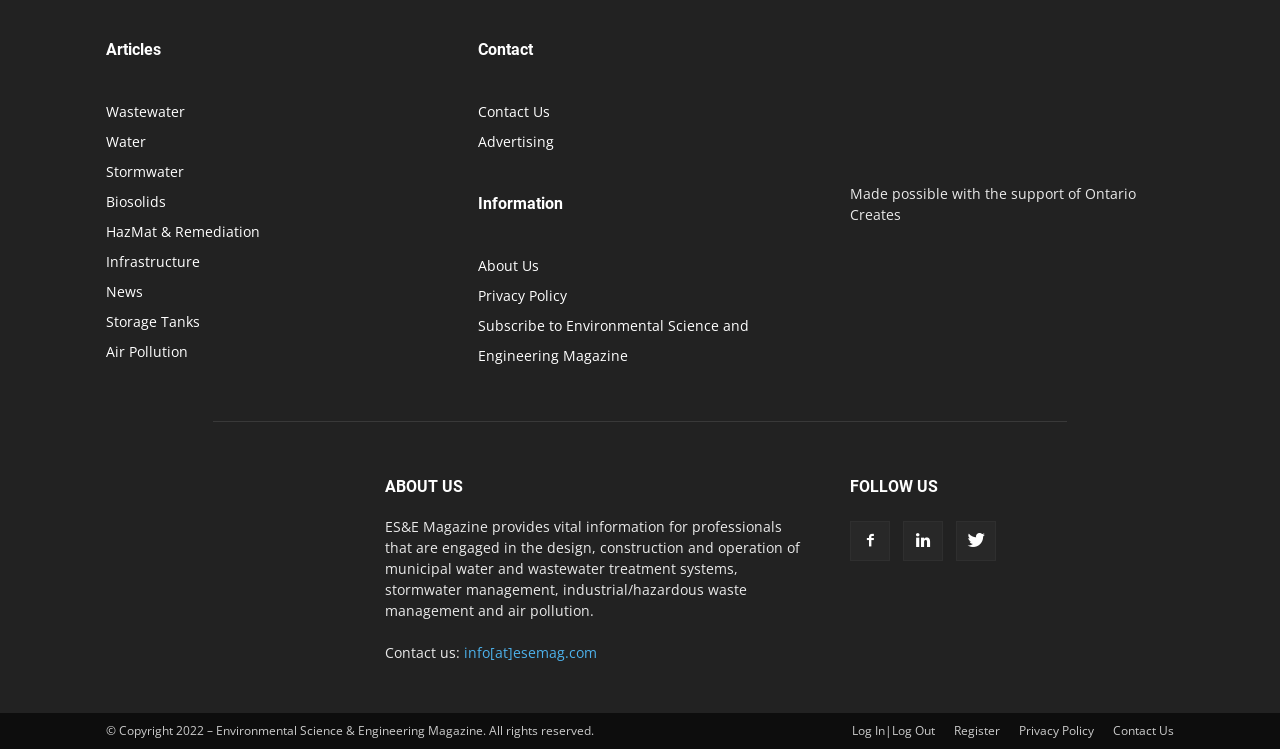What is the copyright year mentioned on the website?
Deliver a detailed and extensive answer to the question.

The website has a static text element at the bottom with the content '© Copyright 2022 – Environmental Science & Engineering Magazine. All rights reserved.' This suggests that the copyright year is 2022.